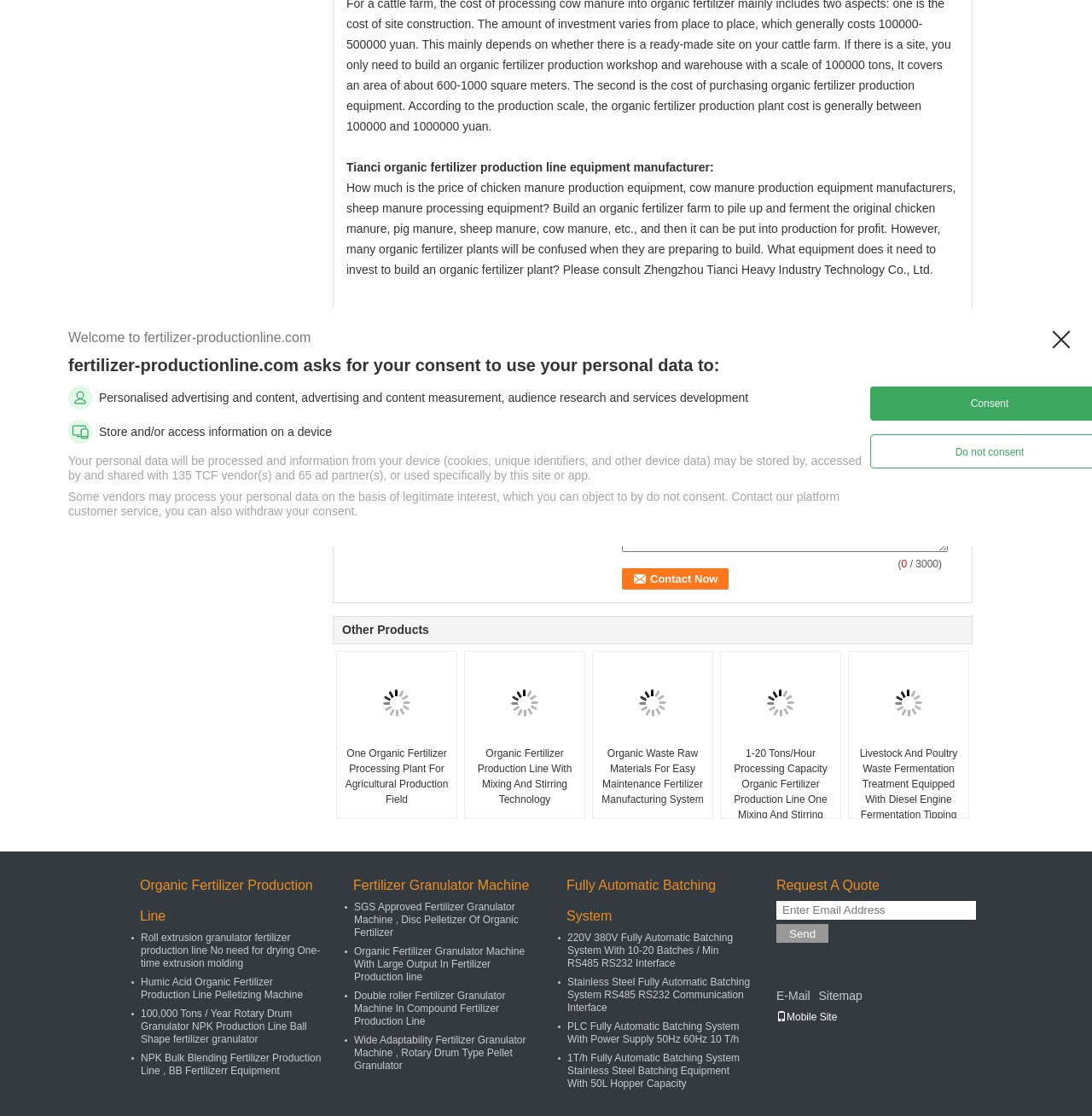Please specify the bounding box coordinates of the element that should be clicked to execute the given instruction: 'Get more information about the 'One Organic Fertilizer Processing Plant For Agricultural Production Field''. Ensure the coordinates are four float numbers between 0 and 1, expressed as [left, top, right, bottom].

[0.309, 0.592, 0.418, 0.668]